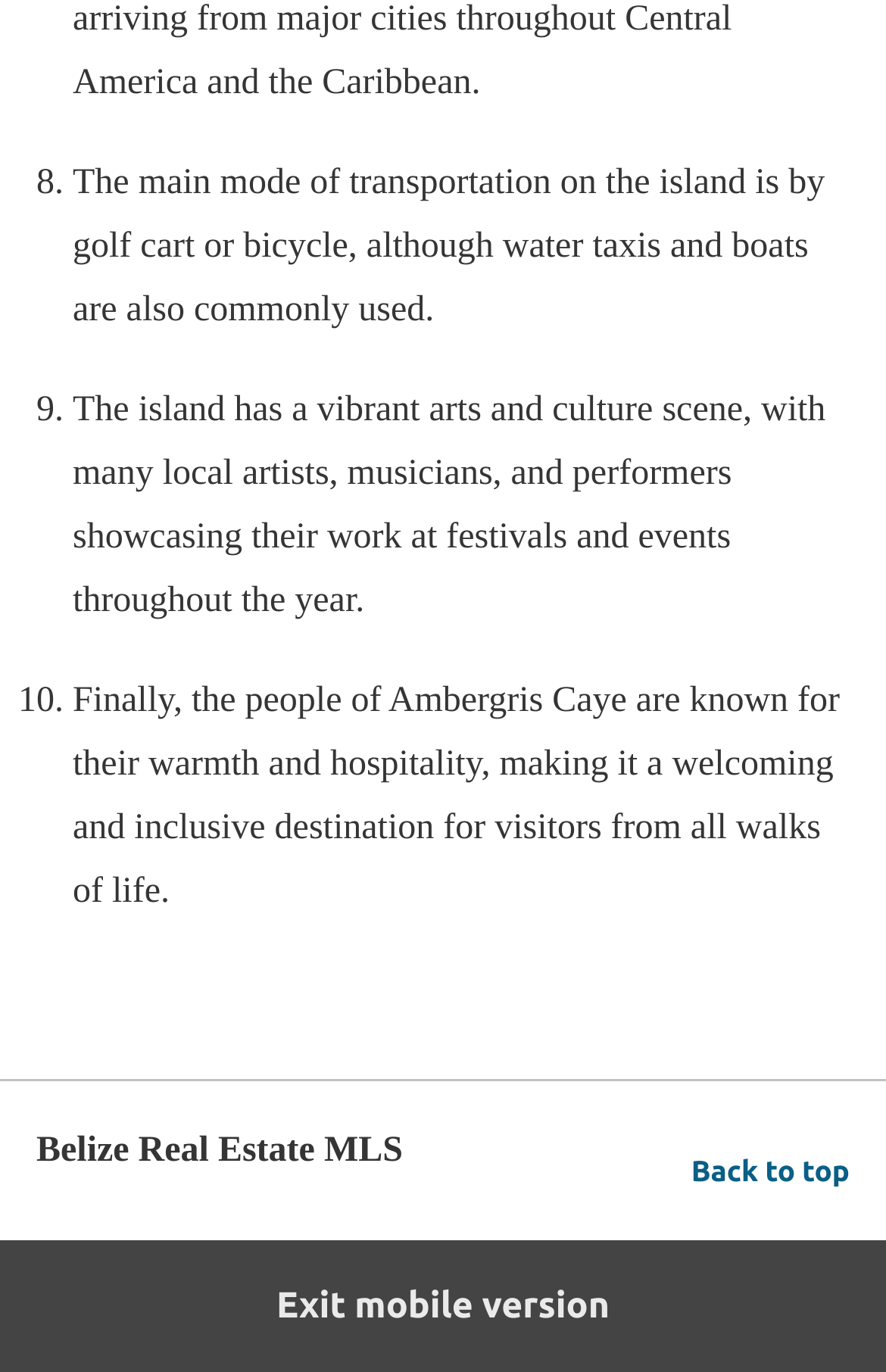What is the purpose of the link at the bottom?
Look at the screenshot and respond with a single word or phrase.

Exit mobile version